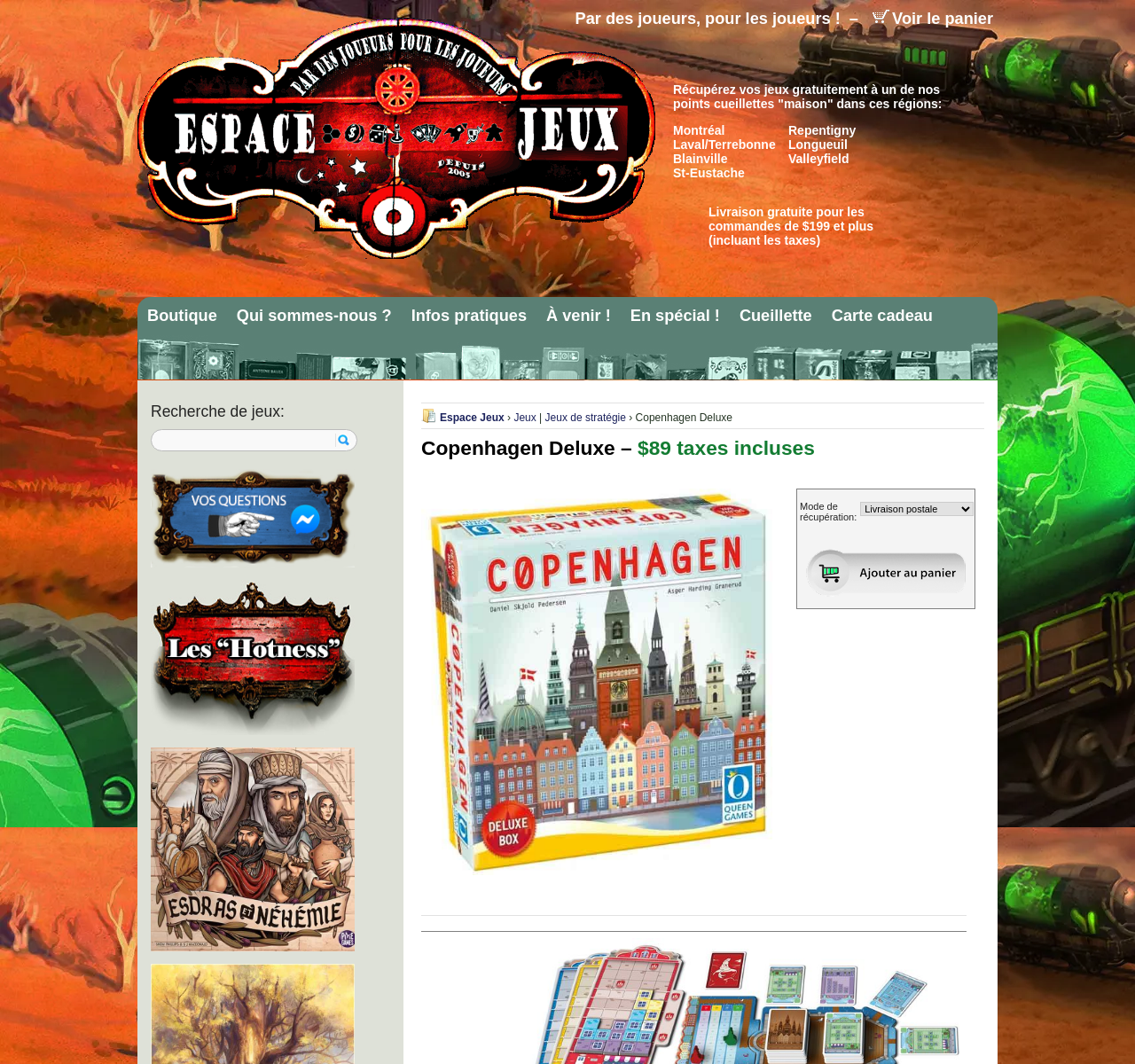Identify the bounding box for the UI element described as: "Voir le panier". Ensure the coordinates are four float numbers between 0 and 1, formatted as [left, top, right, bottom].

[0.786, 0.009, 0.875, 0.026]